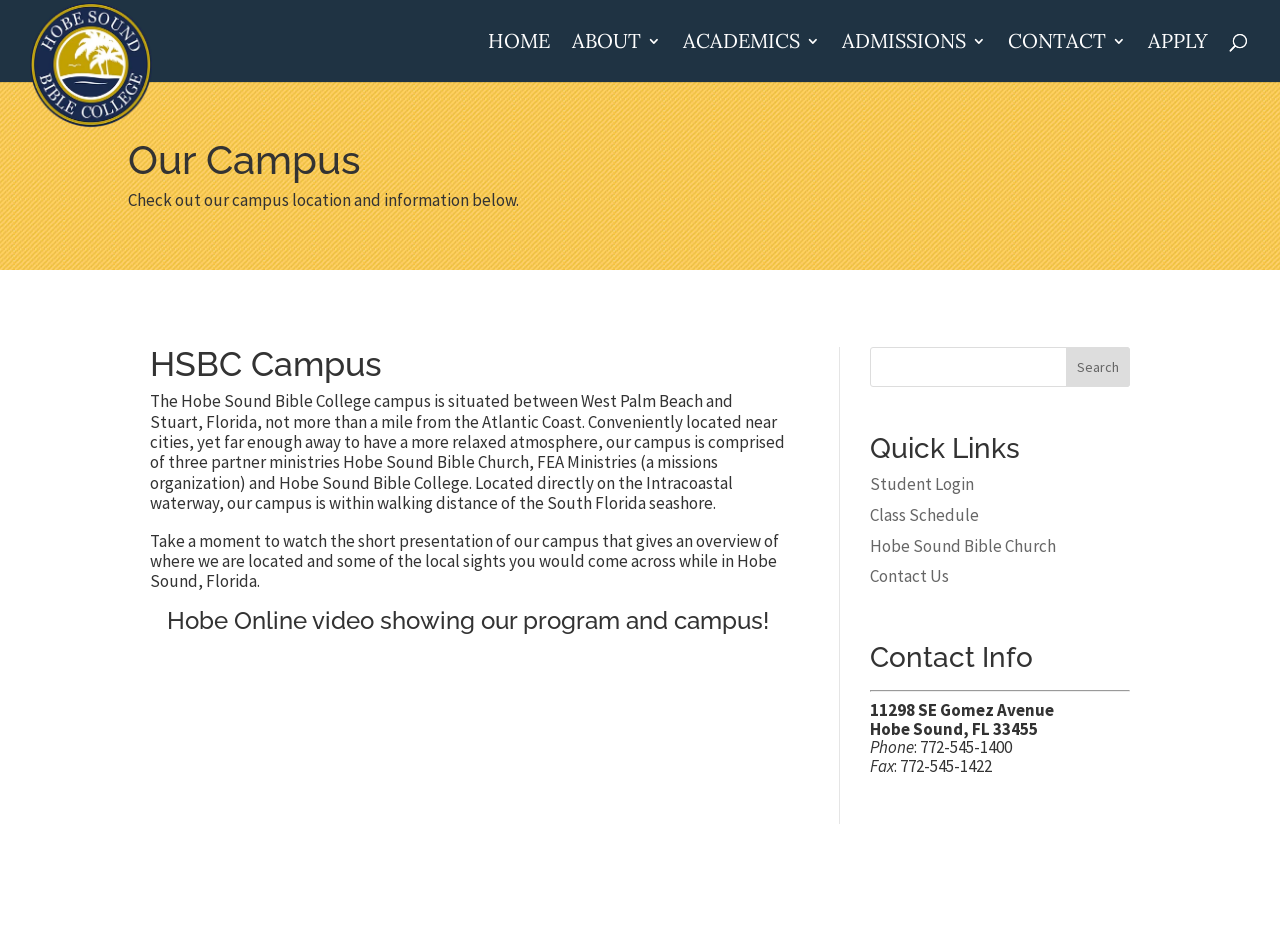Respond with a single word or phrase to the following question: What is the phone number of Hobe Sound Bible College?

772-545-1400